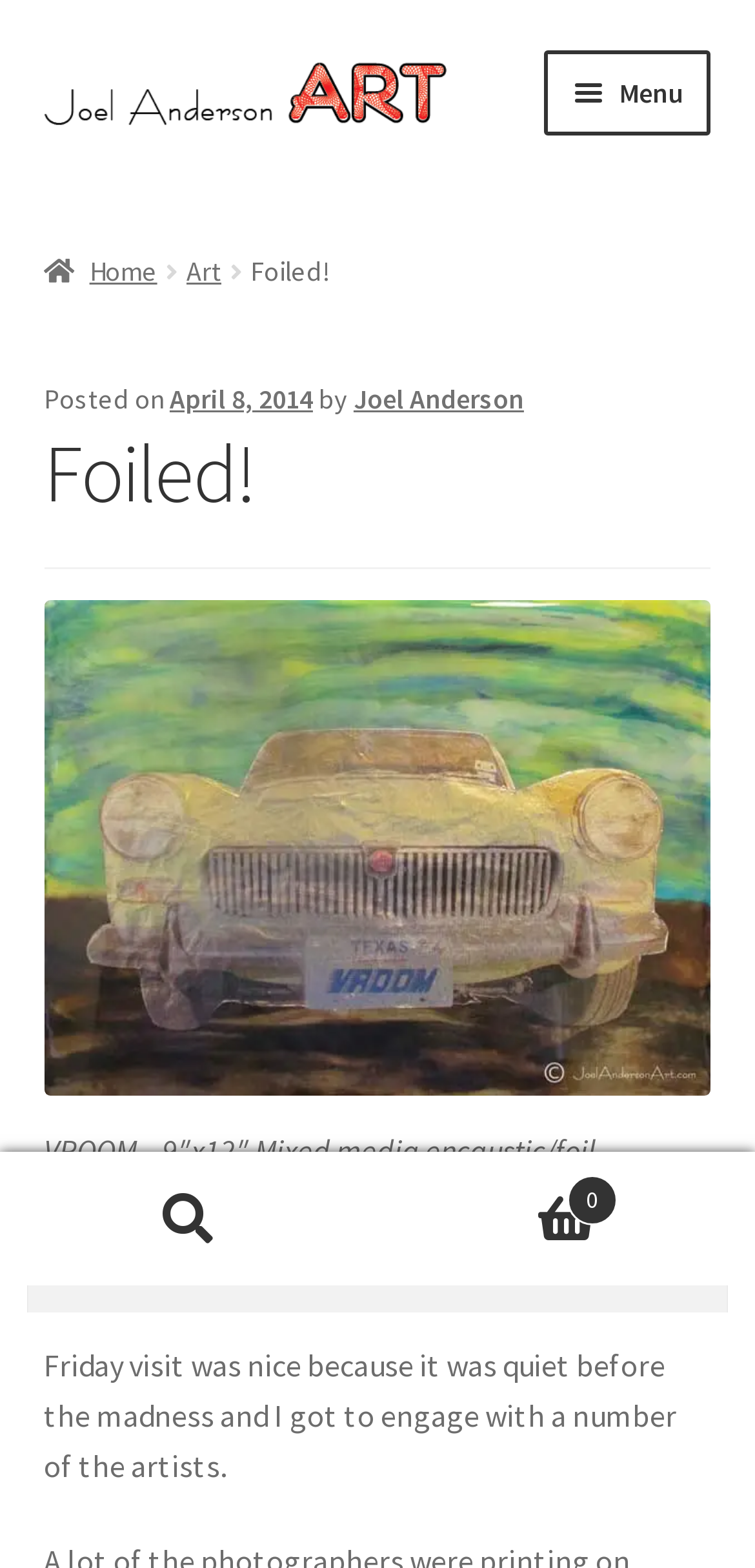Please locate the bounding box coordinates of the element that should be clicked to complete the given instruction: "Go to the 'Shop Originals' page".

[0.058, 0.086, 0.942, 0.153]